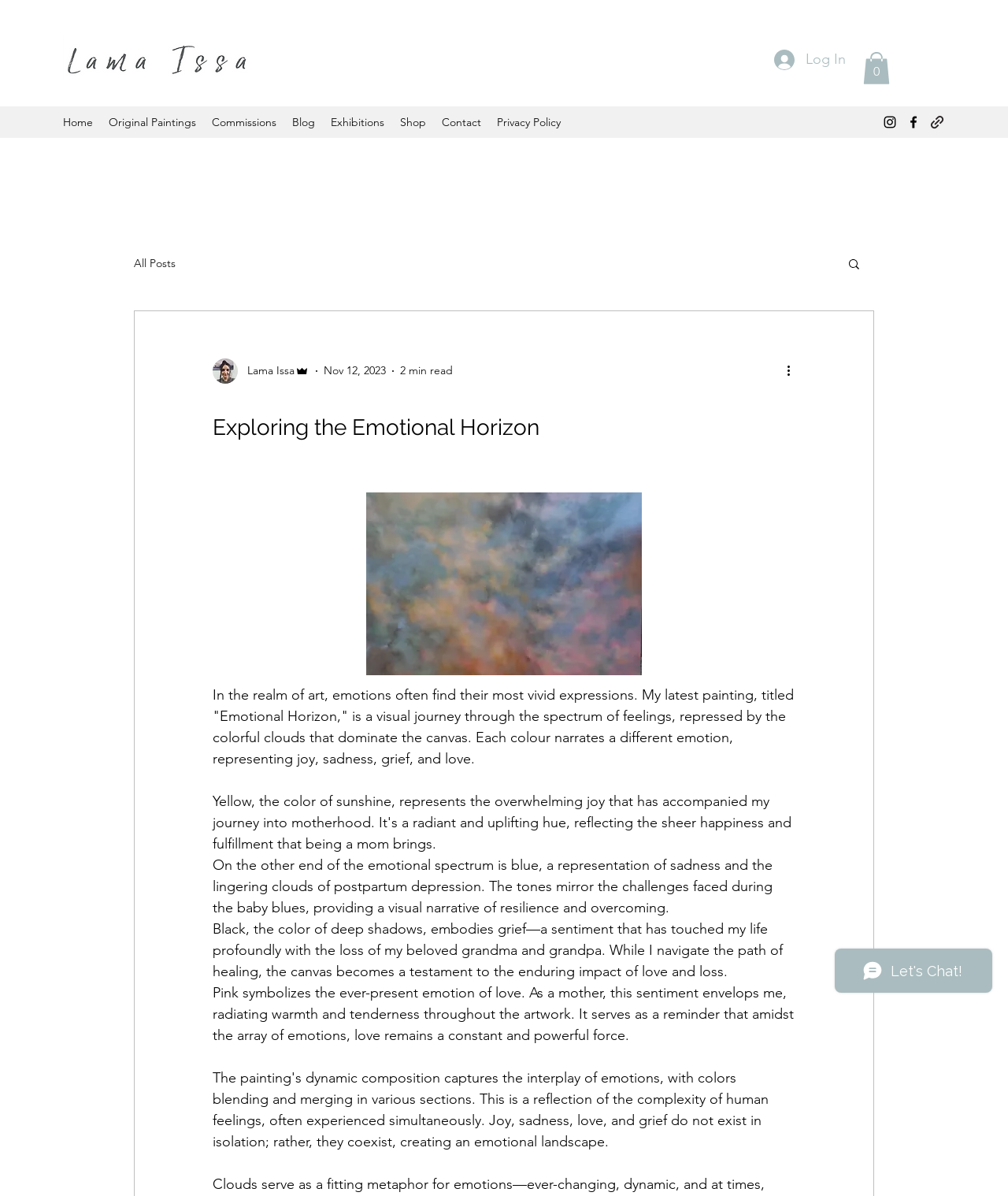What color represents sadness?
Analyze the screenshot and provide a detailed answer to the question.

According to the text, blue is the color that represents sadness and the lingering clouds of postpartum depression.